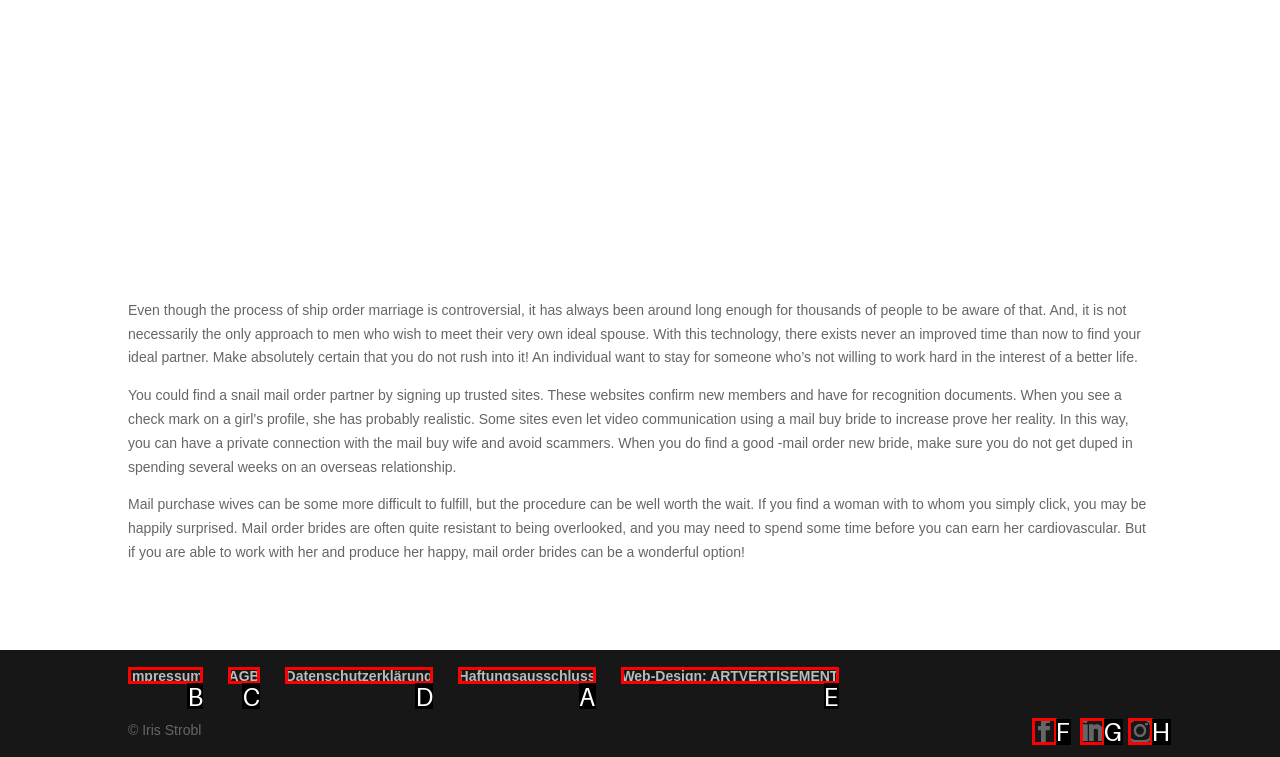Out of the given choices, which letter corresponds to the UI element required to Read about the authors and editors? Answer with the letter.

None